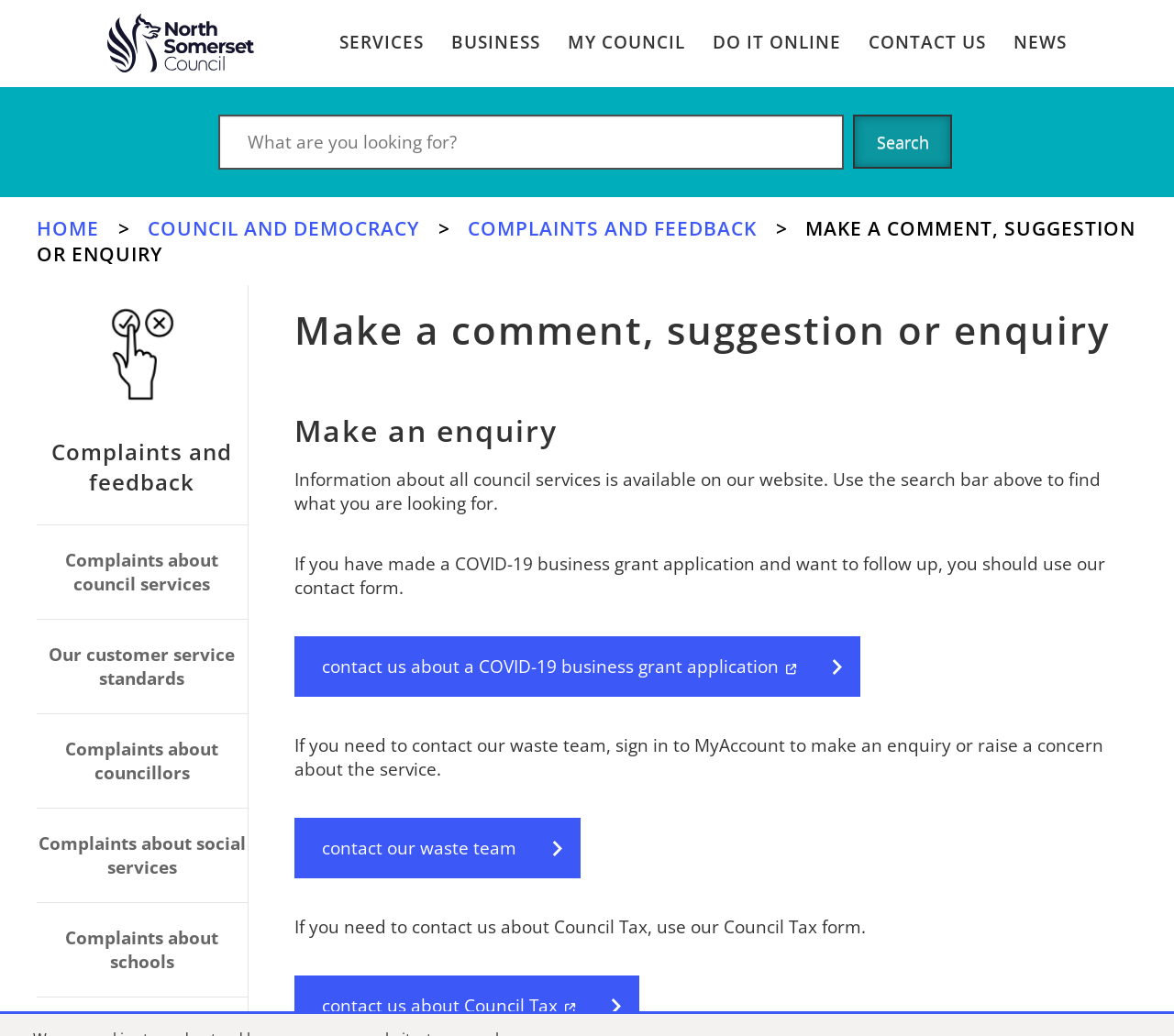Summarize the webpage with a detailed and informative caption.

The webpage is about making a comment, suggestion, or enquiry about a council service. At the top, there is a banner with a site header and a North Somerset Site Logo image. Below the banner, there are six main links: SERVICES, BUSINESS, MY COUNCIL, DO IT ONLINE, CONTACT US, and NEWS.

On the left side, there is a search bar with a searchbox and a "Click to search" button. Above the search bar, there is a "Skip to main content" link. Below the search bar, there is a breadcrumb navigation with links to HOME, COUNCIL AND DEMOCRACY, and COMPLAINTS AND FEEDBACK.

The main content of the page is divided into sections. The first section has a heading "Make a comment, suggestion or enquiry" and a subheading "Make an enquiry". There is a paragraph of text explaining that information about all council services is available on the website and can be found using the search bar. There are also links to contact forms for specific enquiries, such as COVID-19 business grant applications, waste team enquiries, and Council Tax enquiries.

On the right side of the page, there are five links to different types of complaints and feedback, including complaints about council services, councillors, social services, and schools. There is also an image of a hand pressing a button icon above these links.